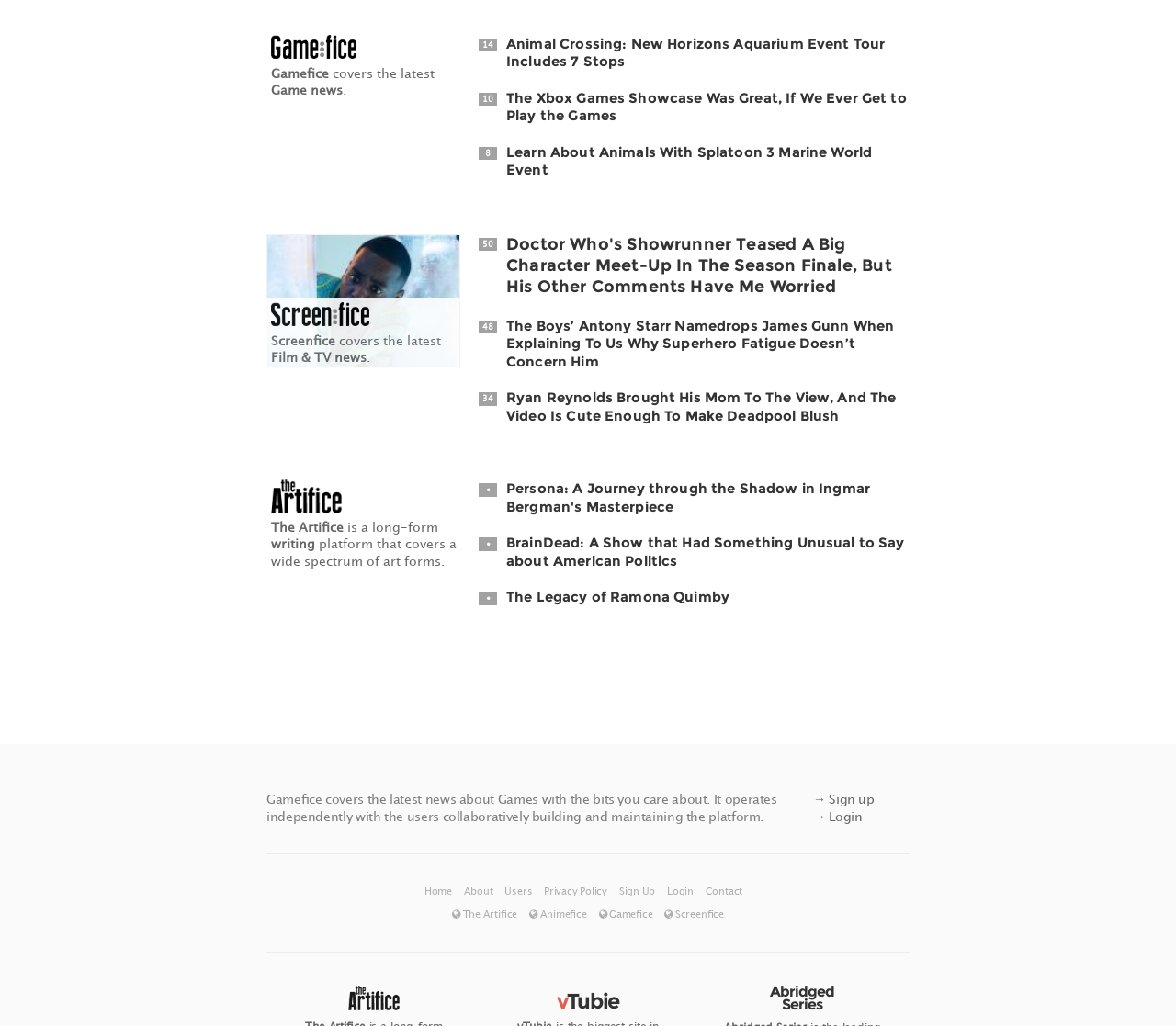Provide the bounding box coordinates in the format (top-left x, top-left y, bottom-right x, bottom-right y). All values are floating point numbers between 0 and 1. Determine the bounding box coordinate of the UI element described as: Sign Up

[0.526, 0.862, 0.559, 0.874]